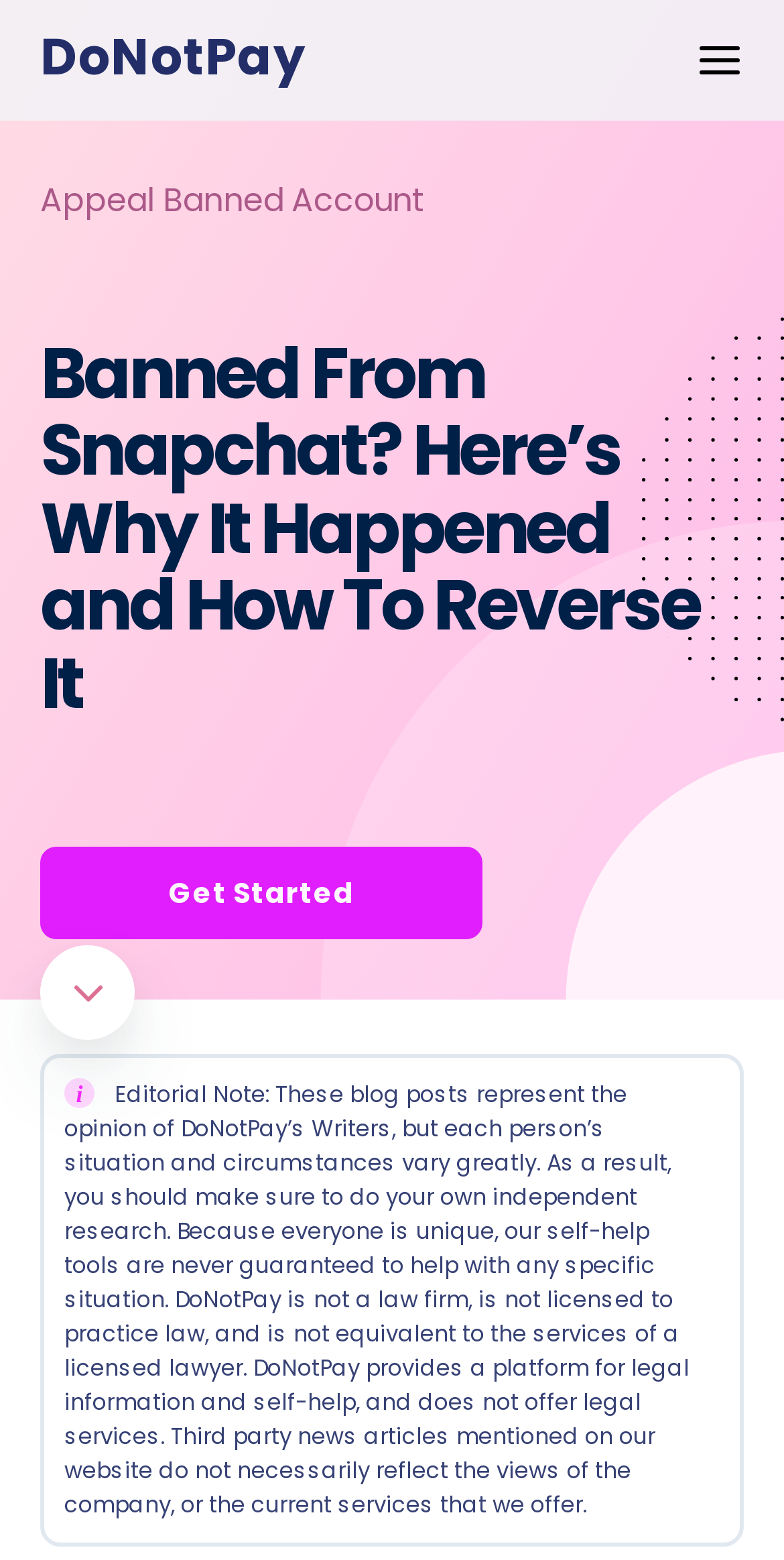Provide the bounding box coordinates for the specified HTML element described in this description: "1x". The coordinates should be four float numbers ranging from 0 to 1, in the format [left, top, right, bottom].

None